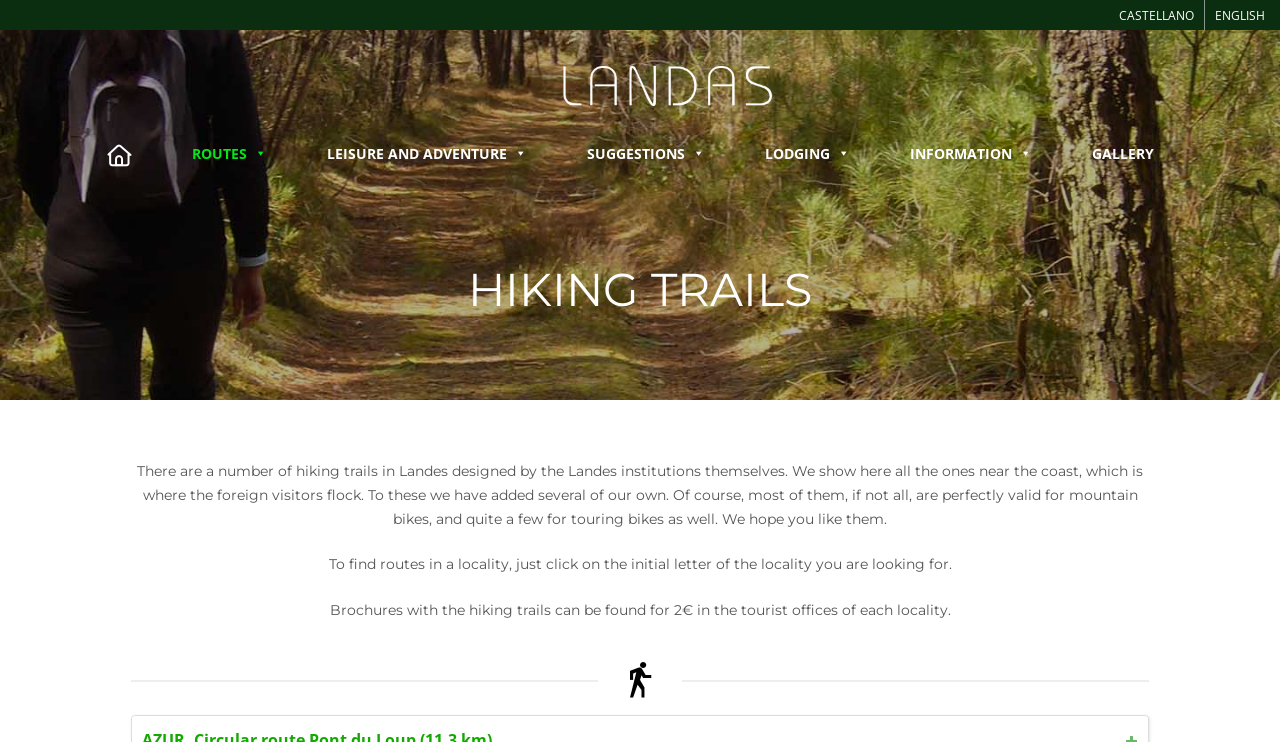Carefully examine the image and provide an in-depth answer to the question: How many links are in the top menu?

I counted the number of links in the top menu, which are 'ROUTES', 'LEISURE AND ADVENTURE', 'SUGGESTIONS', 'LODGING', 'INFORMATION', and 'GALLERY'.